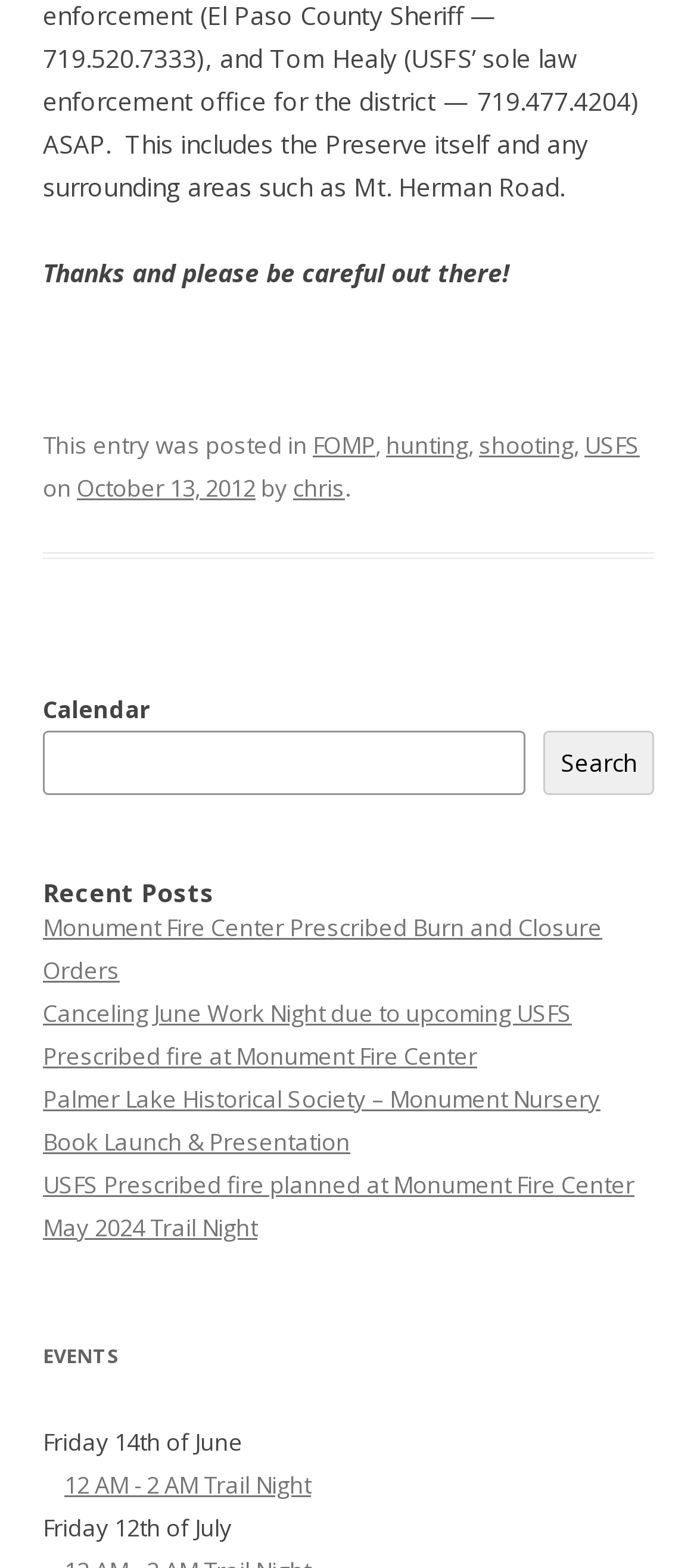Please provide the bounding box coordinate of the region that matches the element description: May 2024 Trail Night. Coordinates should be in the format (top-left x, top-left y, bottom-right x, bottom-right y) and all values should be between 0 and 1.

[0.062, 0.773, 0.369, 0.793]